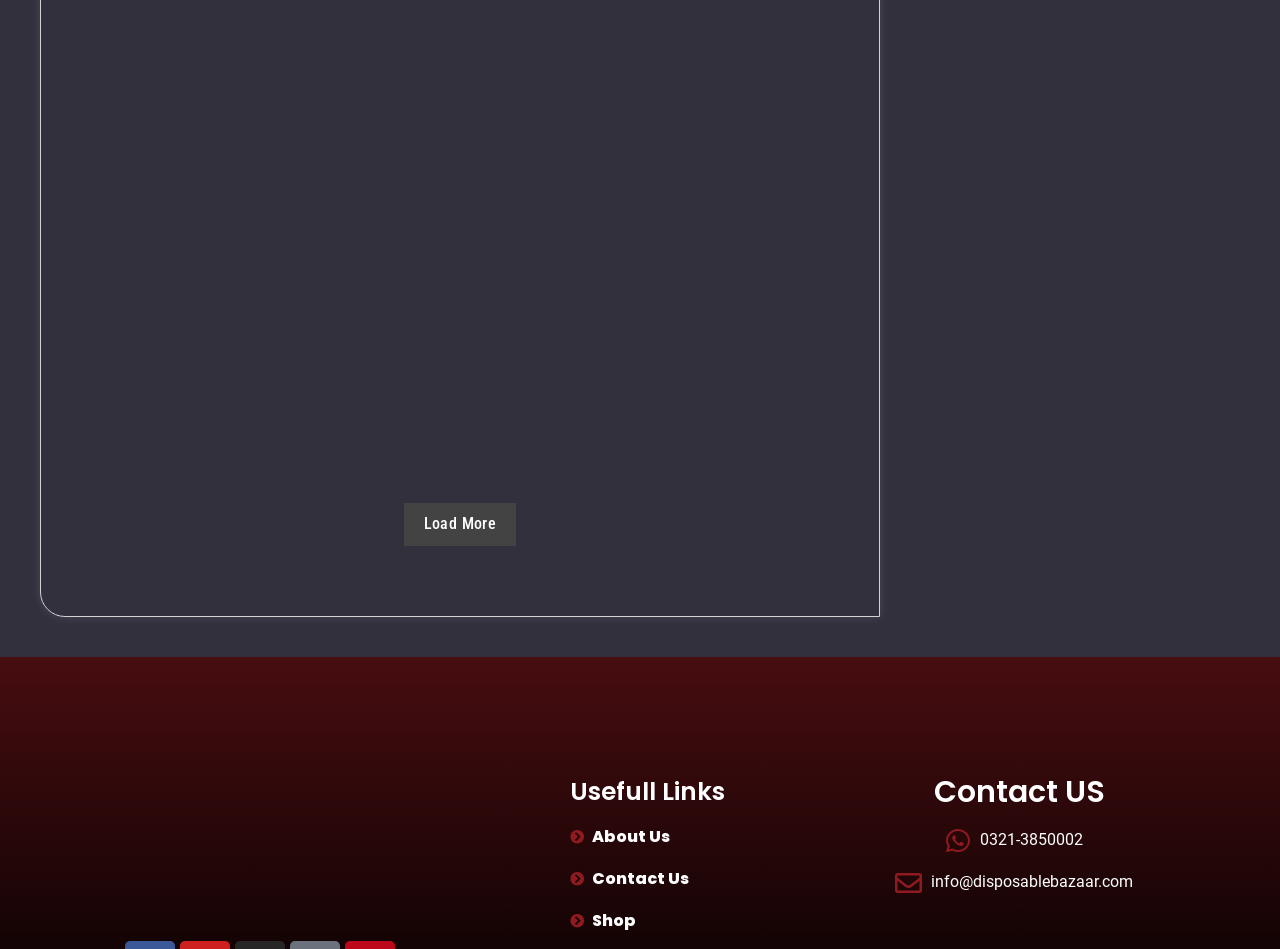Please use the details from the image to answer the following question comprehensively:
What is the purpose of the disposable plastic portion trays?

The heading 'STREAMLINING IFTAR GATHERINGS WITH DISPOSABLE PLASTIC PORTION TRAYS FOR CATERING' suggests that the disposable plastic portion trays are used for catering purposes during iftar gatherings.